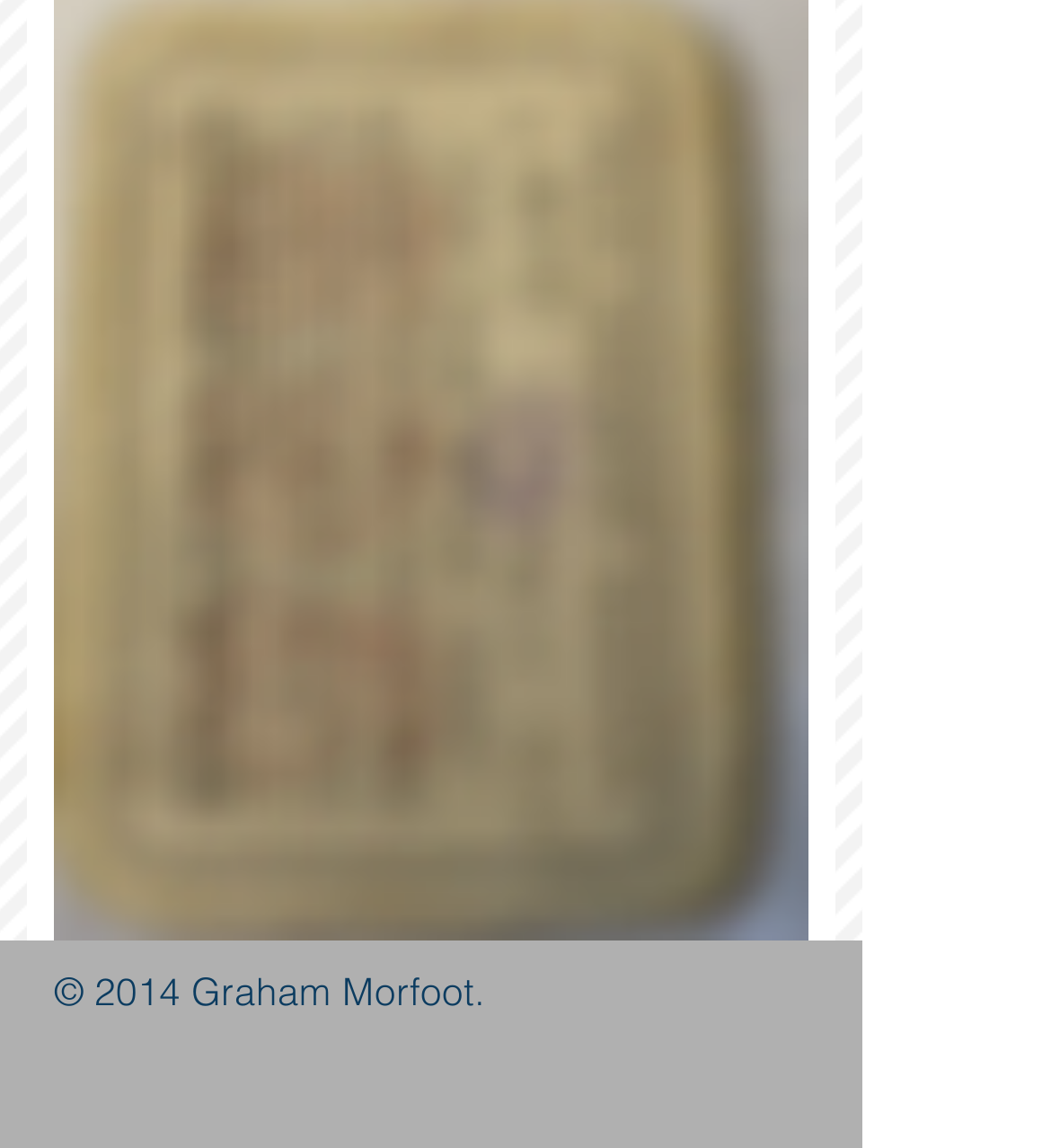Using the provided element description "aria-label="Twitter Classic"", determine the bounding box coordinates of the UI element.

[0.231, 0.931, 0.279, 0.975]